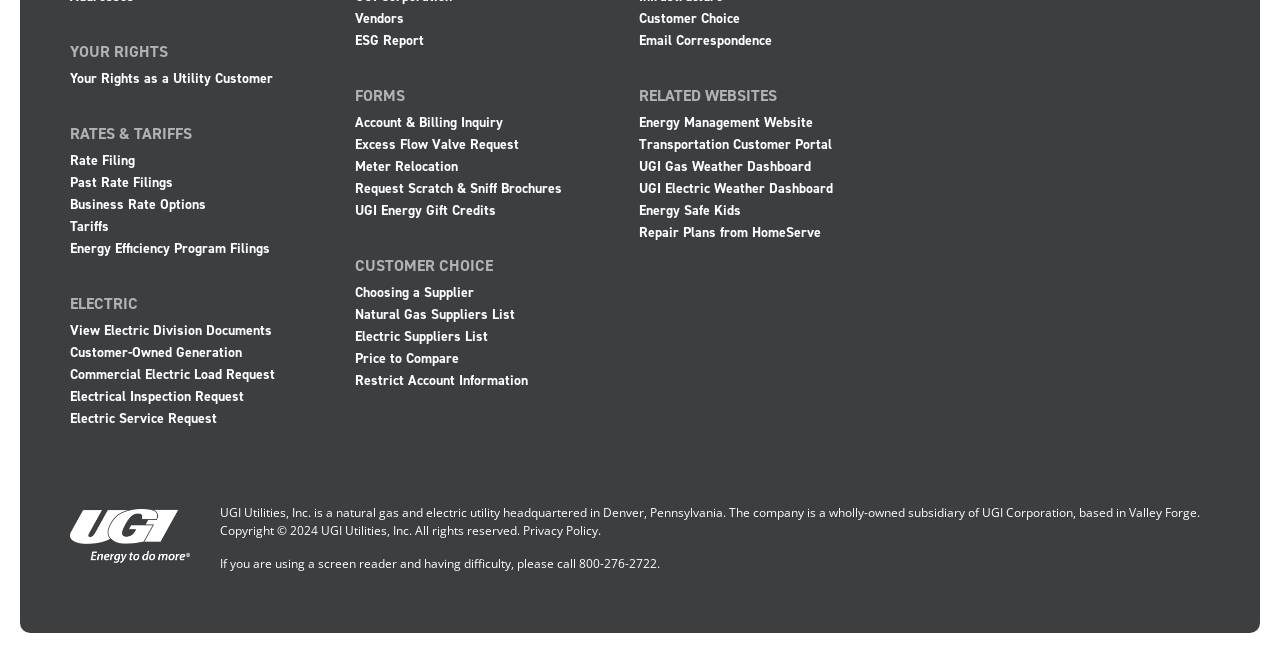Please identify the bounding box coordinates of the element's region that needs to be clicked to fulfill the following instruction: "View Electric Division Documents". The bounding box coordinates should consist of four float numbers between 0 and 1, i.e., [left, top, right, bottom].

[0.055, 0.495, 0.277, 0.529]